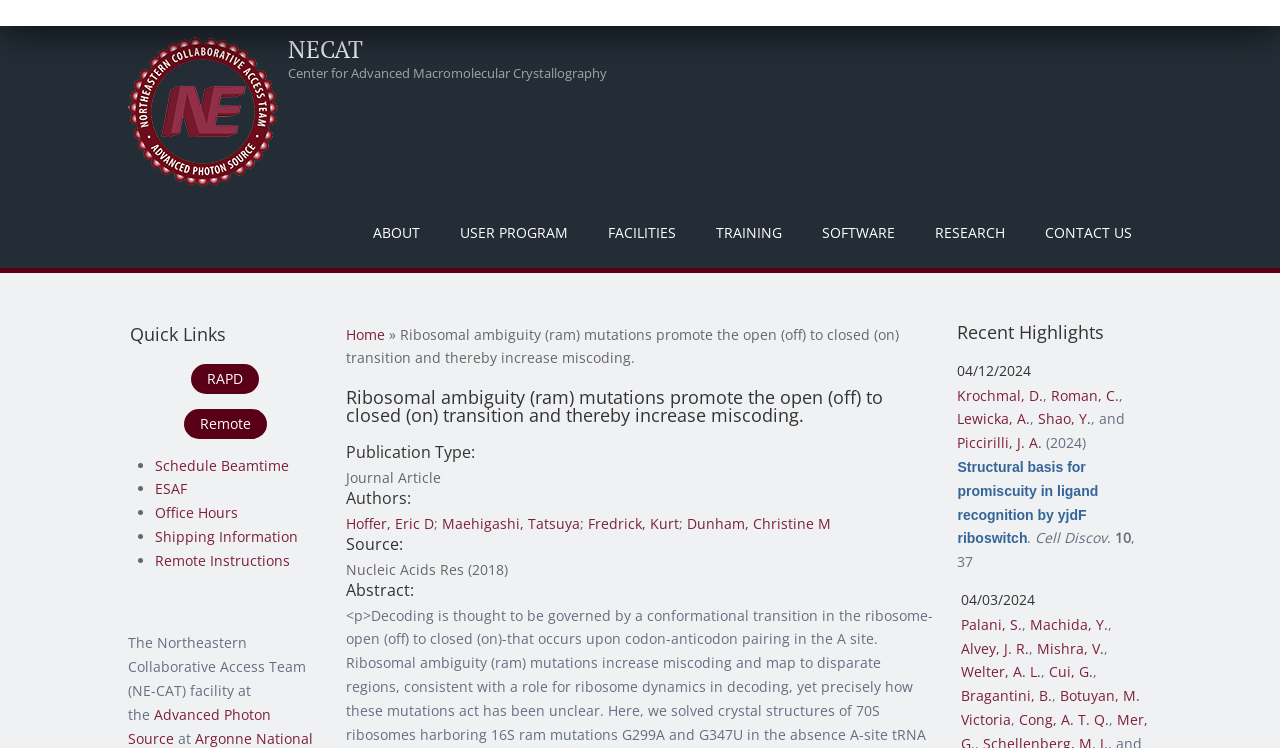Identify the bounding box for the element characterized by the following description: "Lewicka, A.".

[0.748, 0.547, 0.805, 0.573]